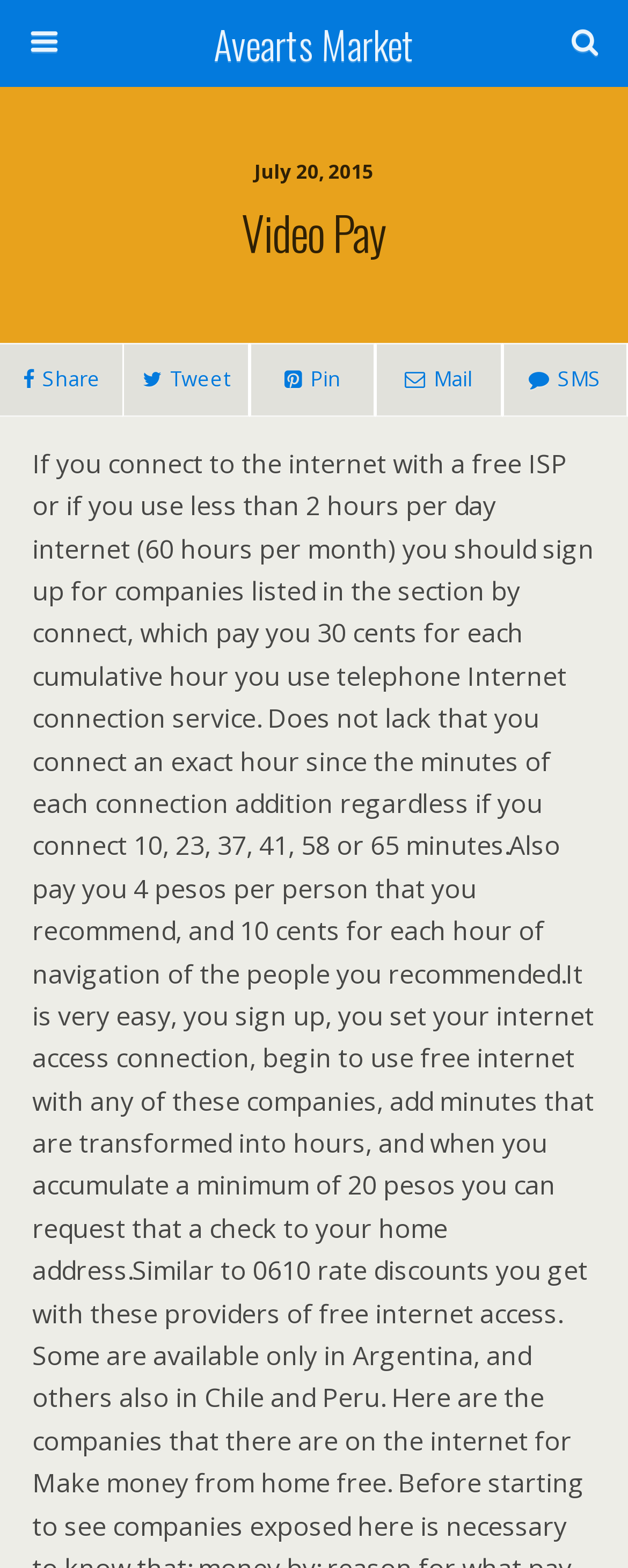Analyze the image and answer the question with as much detail as possible: 
What is the position of the 'Search' button?

I analyzed the bounding box coordinates of the elements and found that the 'Search' button is located to the right of the search textbox, with its y1 and y2 coordinates being the same as the textbox.